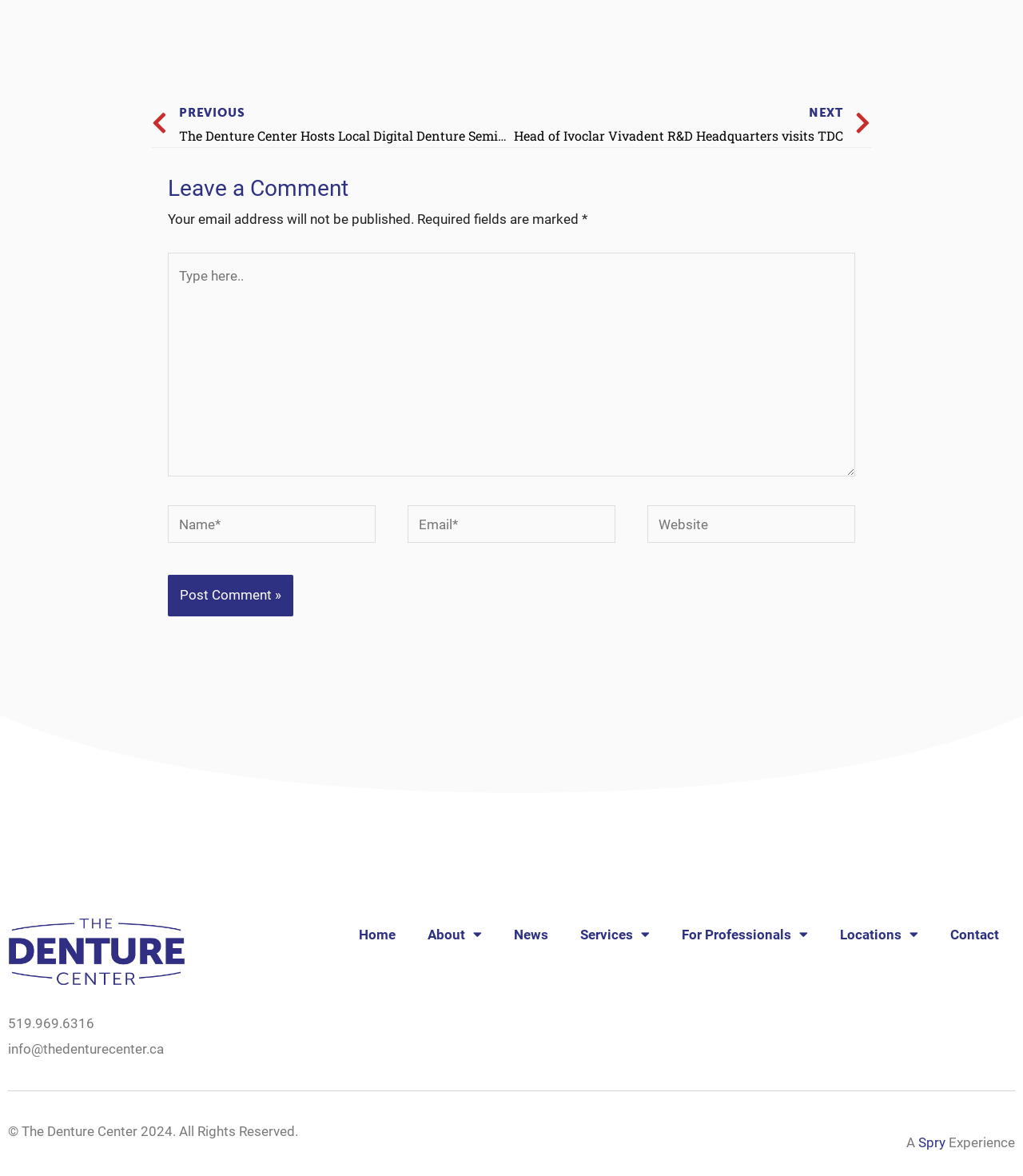What is the copyright year displayed on the webpage?
Use the screenshot to answer the question with a single word or phrase.

2024